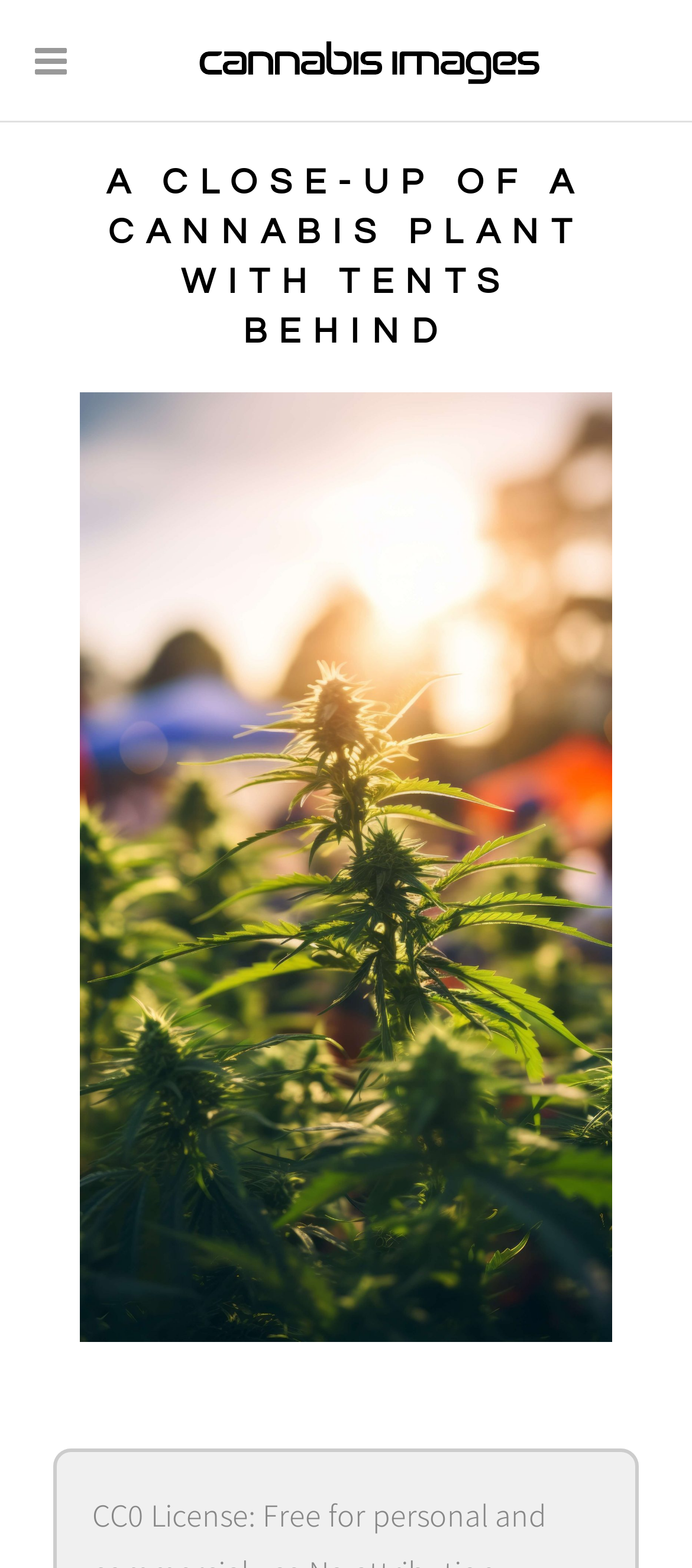Identify the bounding box for the given UI element using the description provided. Coordinates should be in the format (top-left x, top-left y, bottom-right x, bottom-right y) and must be between 0 and 1. Here is the description: alt="Mobile Logo"

[0.163, 0.012, 0.902, 0.065]